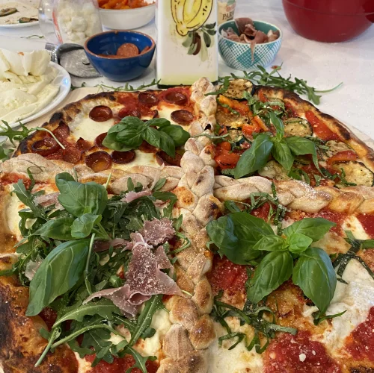What is the purpose of the braided pastry crust?
Please ensure your answer is as detailed and informative as possible.

The braided pastry crust in the center of the pizza is not only visually appealing but also hints at a delightful texture, making the pizza more attractive and inviting to eat.